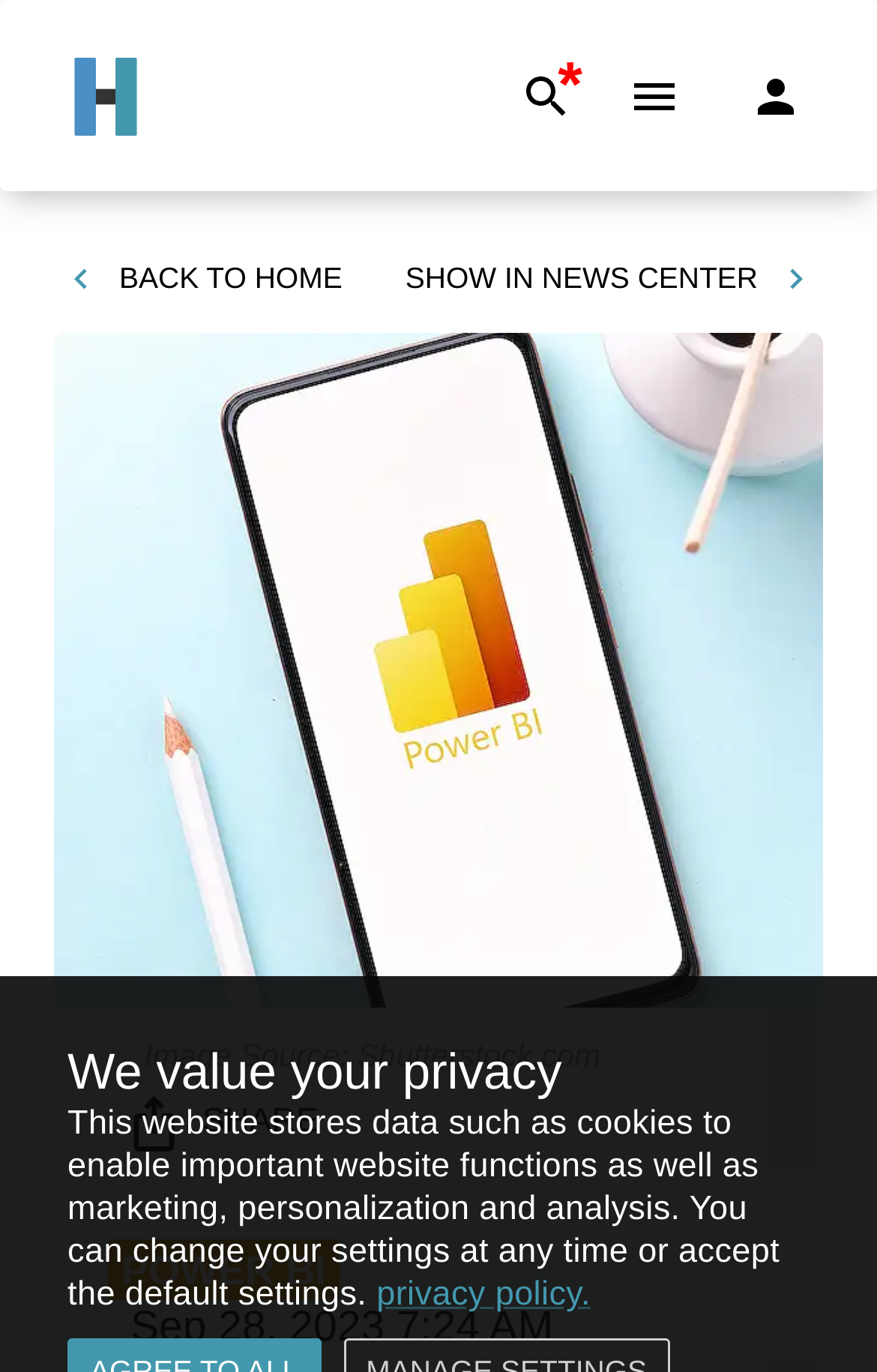Respond to the following question with a brief word or phrase:
Is there a way to share the content of the page?

Yes